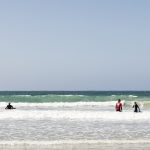What is the color of the sky in the image?
Refer to the image and give a detailed answer to the query.

The caption describes the scene as having a 'clear blue sky', which indicates that the sky in the image is blue in color.